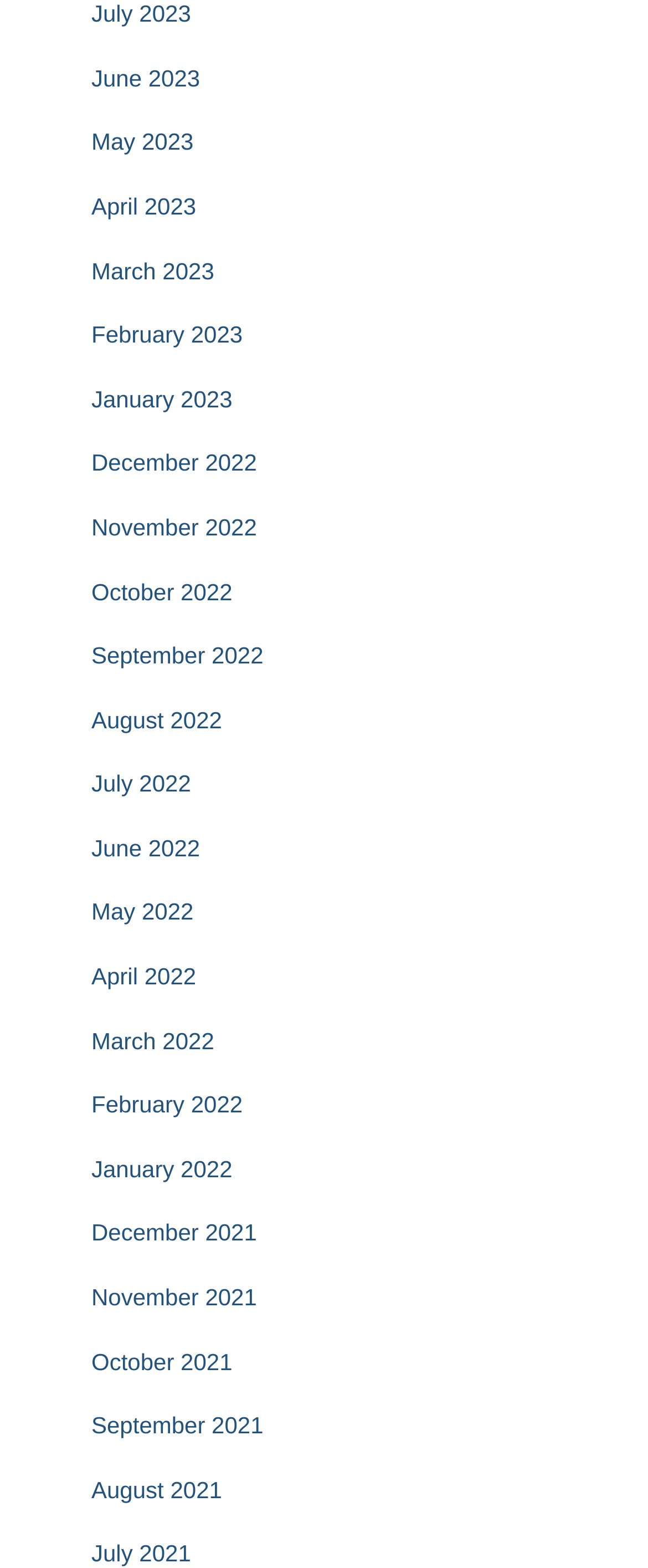Please determine the bounding box coordinates of the clickable area required to carry out the following instruction: "go to June 2022". The coordinates must be four float numbers between 0 and 1, represented as [left, top, right, bottom].

[0.141, 0.532, 0.309, 0.549]